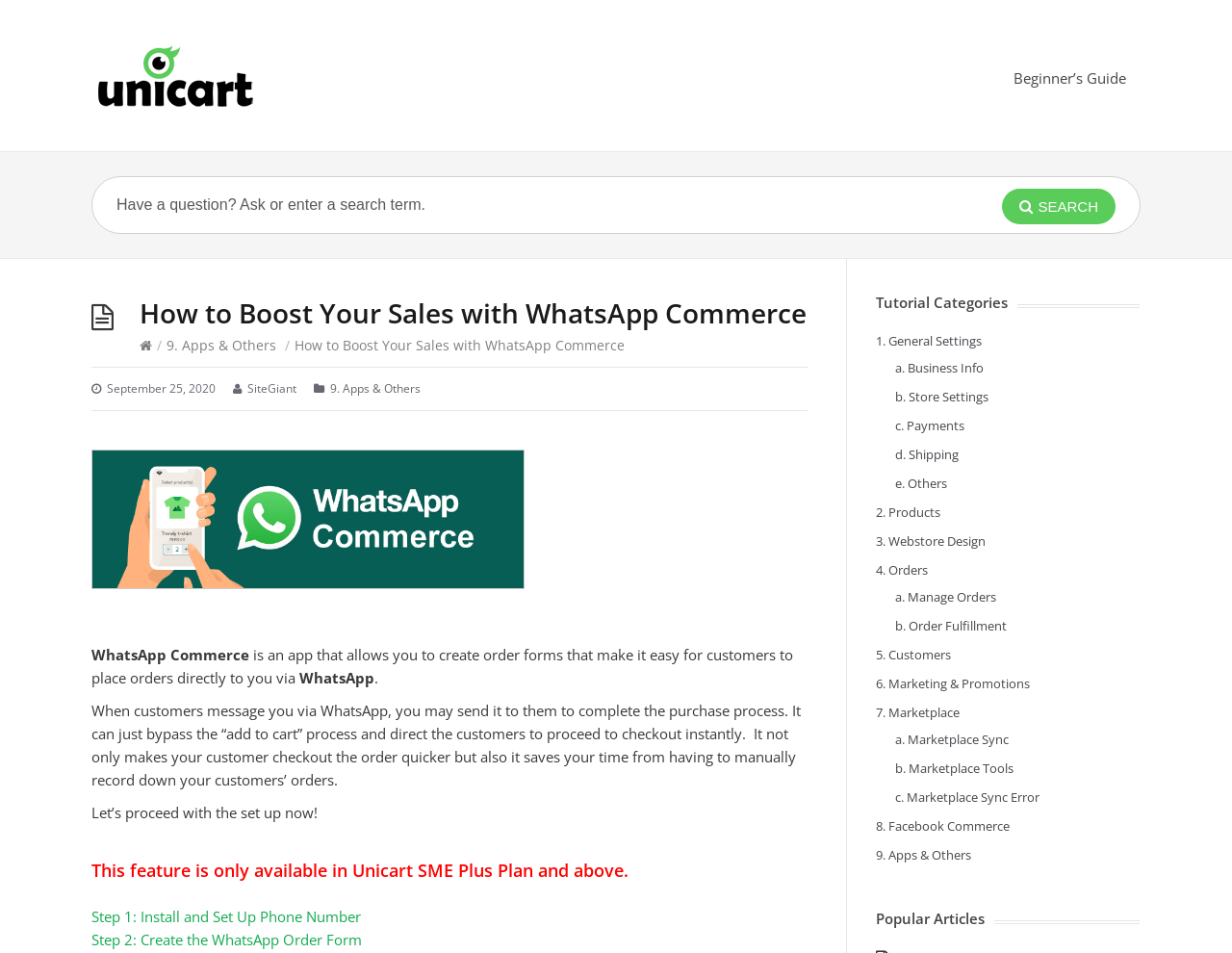What is the purpose of WhatsApp Commerce?
We need a detailed and exhaustive answer to the question. Please elaborate.

Based on the webpage content, WhatsApp Commerce is an app that allows users to create order forms, making it easy for customers to place orders directly to the seller via WhatsApp. This feature is only available in Unicart SME Plus Plan and above.